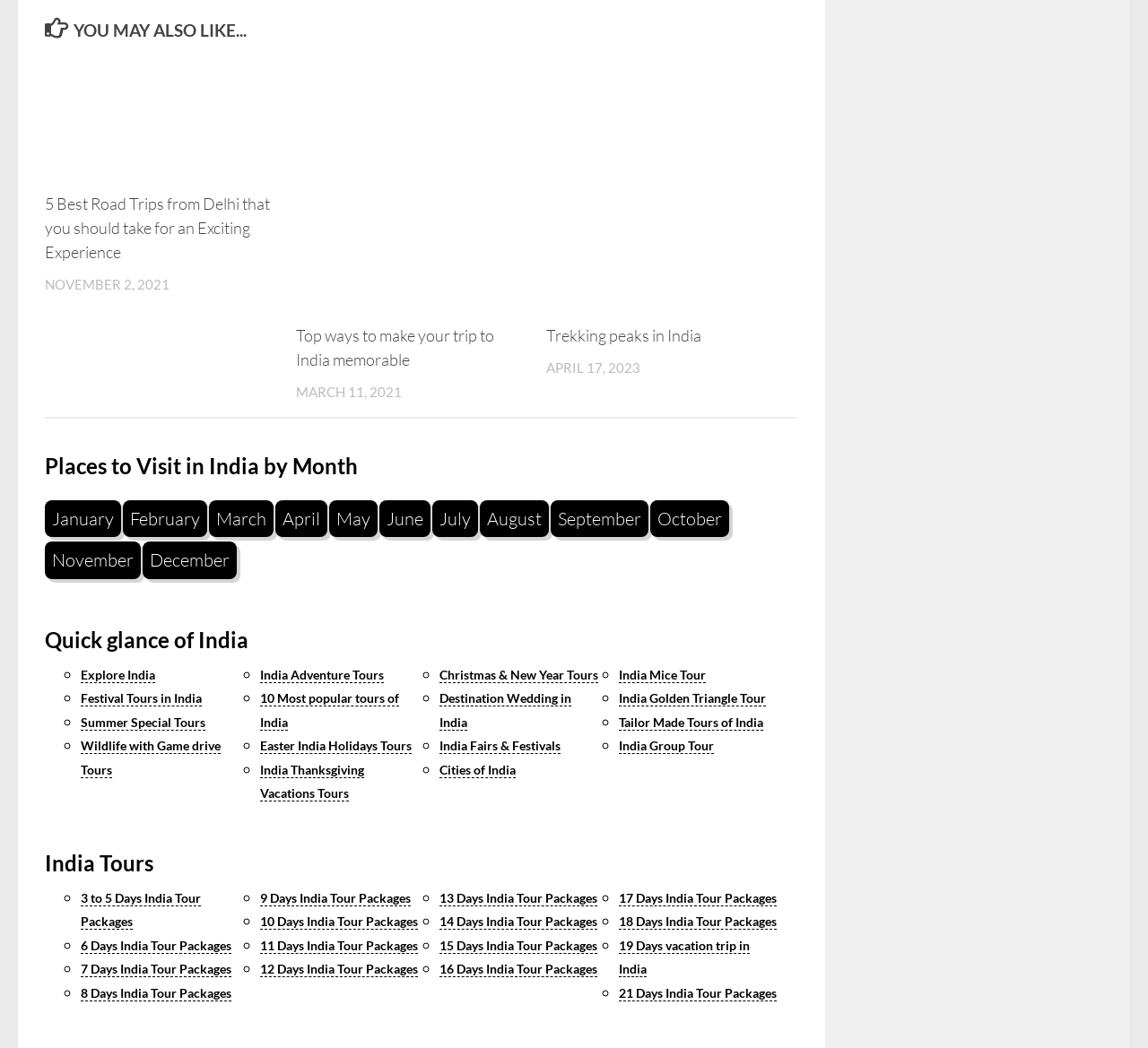Provide your answer to the question using just one word or phrase: How many links are there under 'Places to Visit in India by Month'?

12